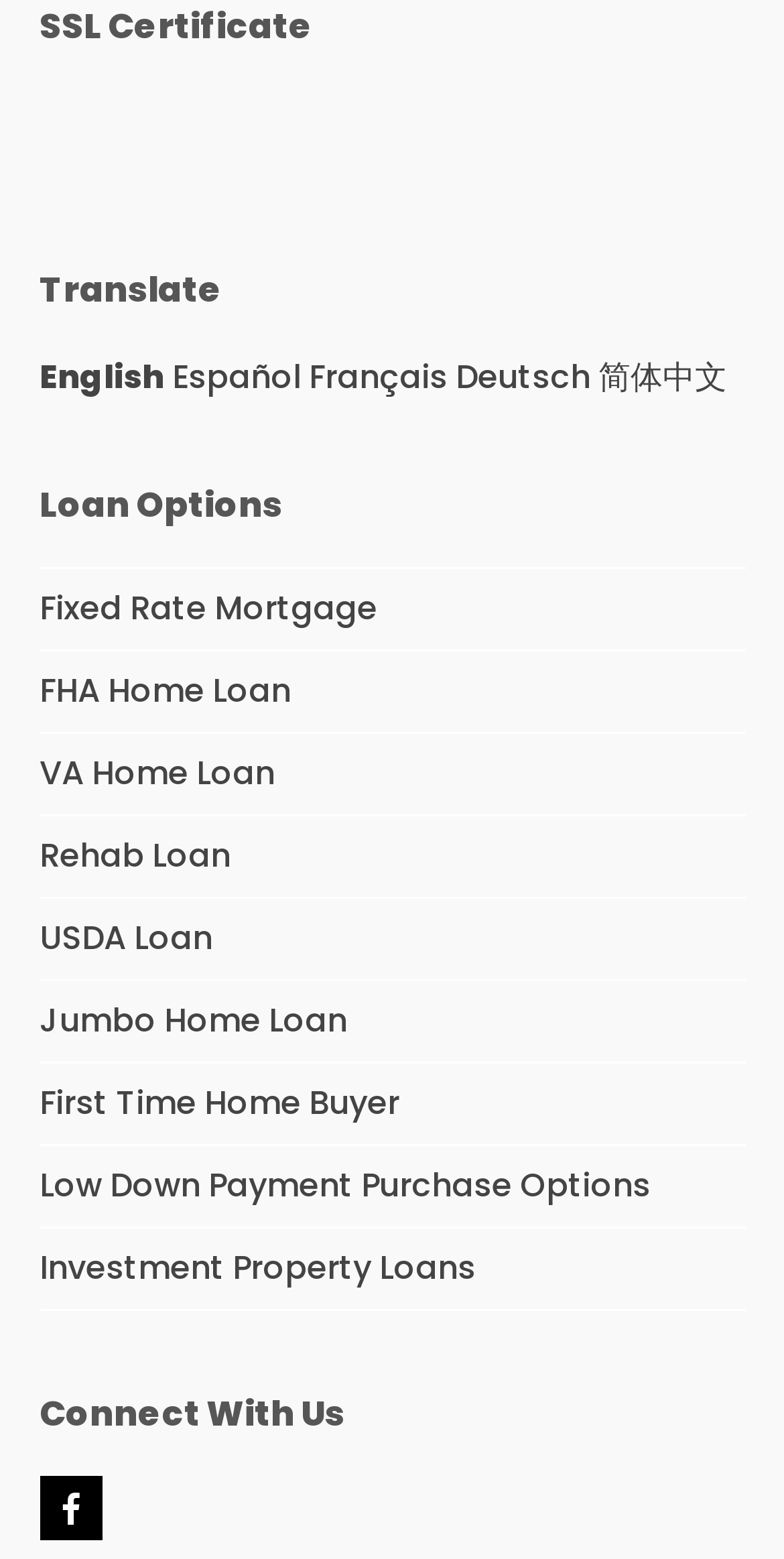Pinpoint the bounding box coordinates of the area that should be clicked to complete the following instruction: "Select English as the language". The coordinates must be given as four float numbers between 0 and 1, i.e., [left, top, right, bottom].

[0.05, 0.226, 0.209, 0.256]